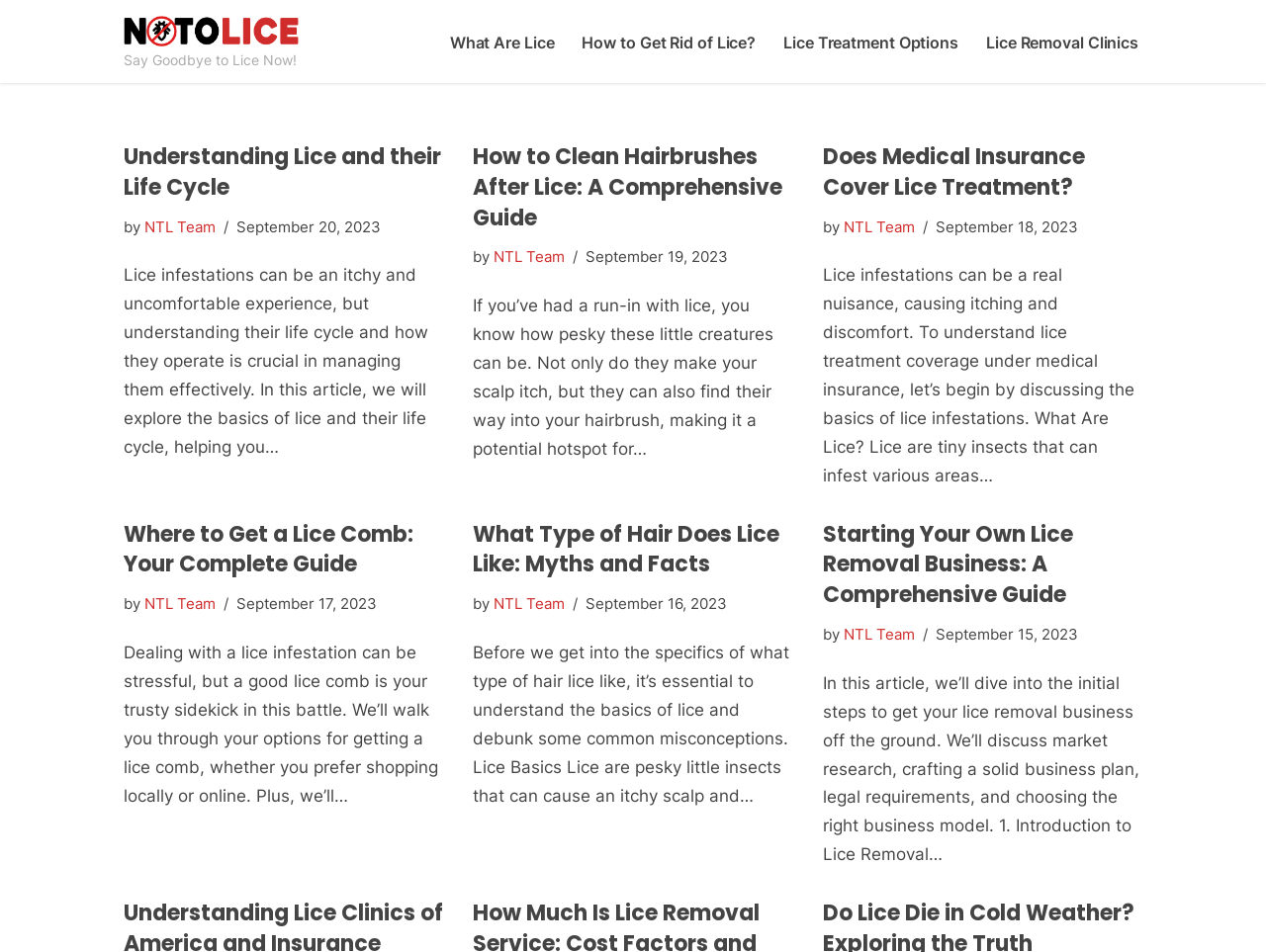Please provide a short answer using a single word or phrase for the question:
What is the topic of the first article?

Understanding Lice